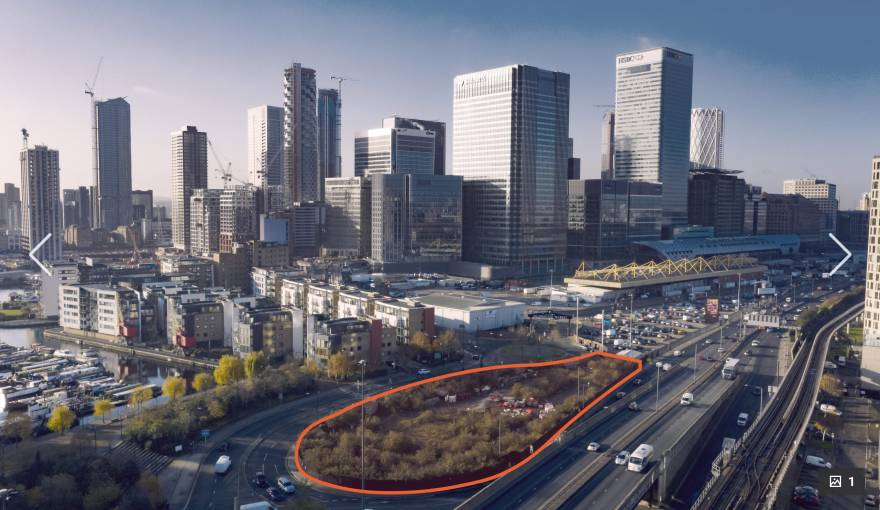What type of buildings dominate the area?
Using the visual information, answer the question in a single word or phrase.

High-rise buildings